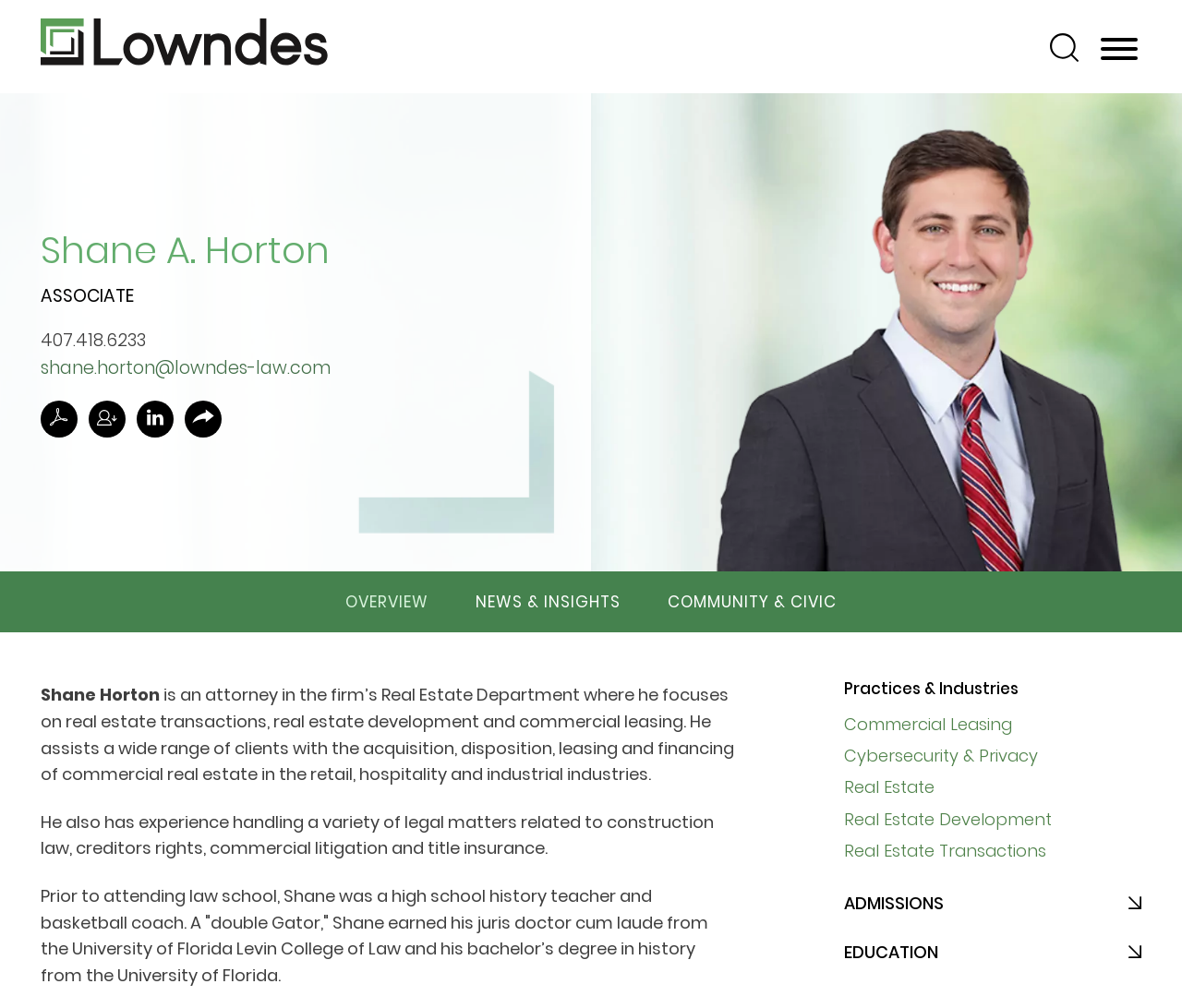Generate a thorough caption detailing the webpage content.

This webpage appears to be a lawyer's profile page. At the top left, there is a logo of "Lowndes" with a link to the firm's main page. Next to it, there is a main content link and a main menu link. On the top right, there is a search bar with a magnifying glass icon.

Below the top navigation, there is a large photo of Shane Horton, the lawyer, taking up most of the width of the page. Above the photo, there is a heading with his name, "Shane A. Horton", and a subtitle "ASSOCIATE". Below the photo, there are several links to his contact information, including his phone number, email, and social media profiles.

To the right of the photo, there is a navigation menu with tabs labeled "OVERVIEW", "NEWS & INSIGHTS", and "COMMUNITY & CIVIC". Below the tabs, there is a brief bio of Shane Horton, describing his practice areas and experience.

Further down the page, there are sections labeled "Practices & Industries", "ADMISSIONS", and "EDUCATION", each with links to more information. The "Practices & Industries" section lists several areas of law that Shane Horton practices, including commercial leasing, cybersecurity, and real estate development.

Throughout the page, there are several buttons and links to facilitate navigation and provide more information about Shane Horton's background and expertise.